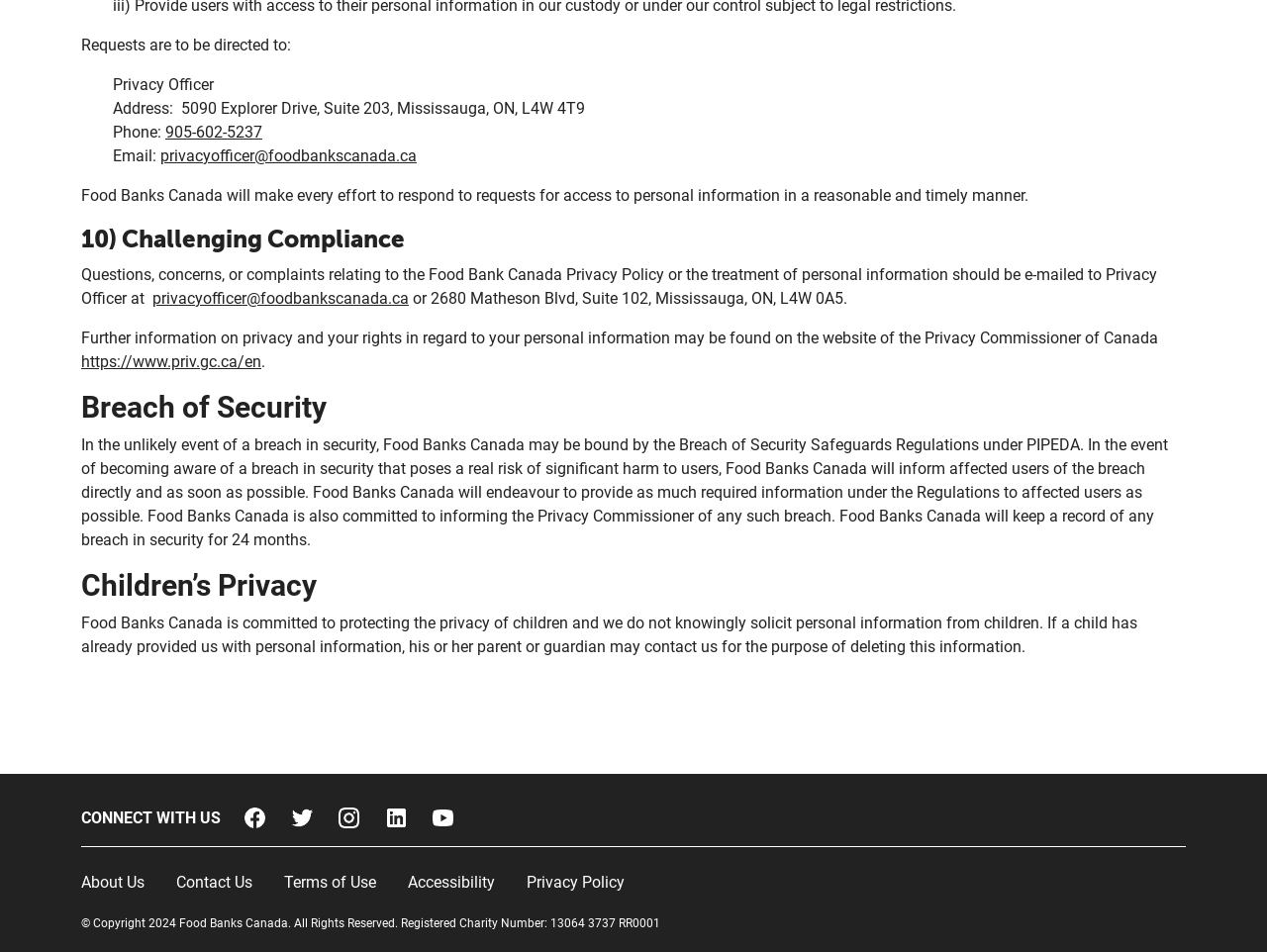Identify the bounding box coordinates for the UI element mentioned here: "aria-label="Instagram" title="Instagram"". Provide the coordinates as four float values between 0 and 1, i.e., [left, top, right, bottom].

None